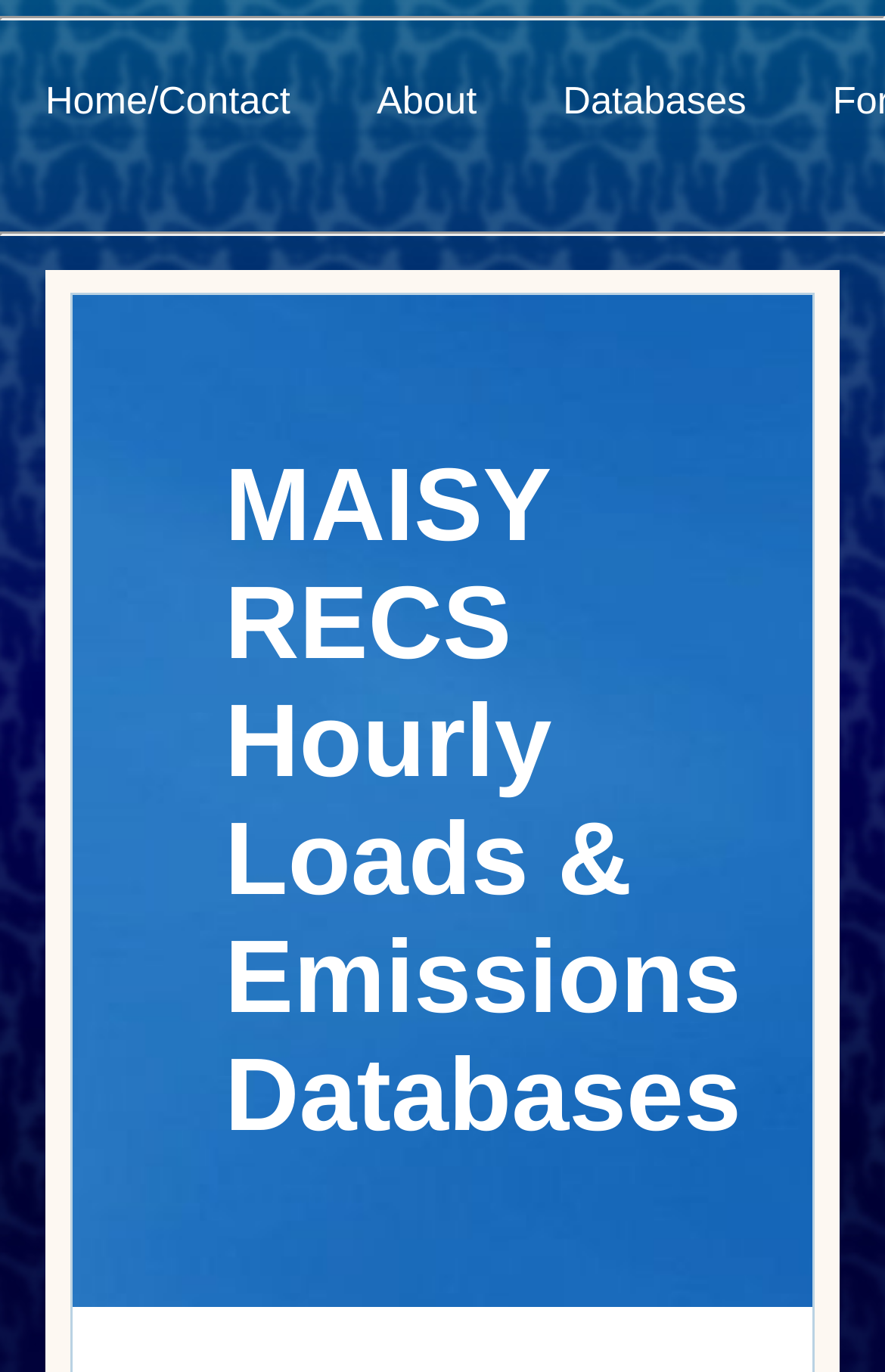Identify and provide the text content of the webpage's primary headline.

Question 6. If Metered Data is Critical for NWS Loads, Why Do You Use EPlus Engineering Analysis to Calculate Space Heating and Air Conditioning loads?